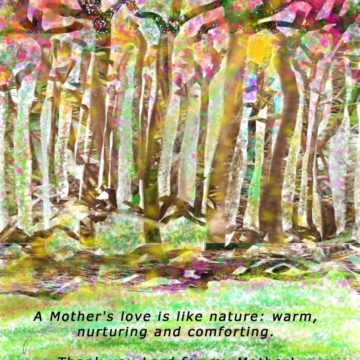What is the atmosphere created by the overall composition?
From the screenshot, provide a brief answer in one word or phrase.

Serene and inviting